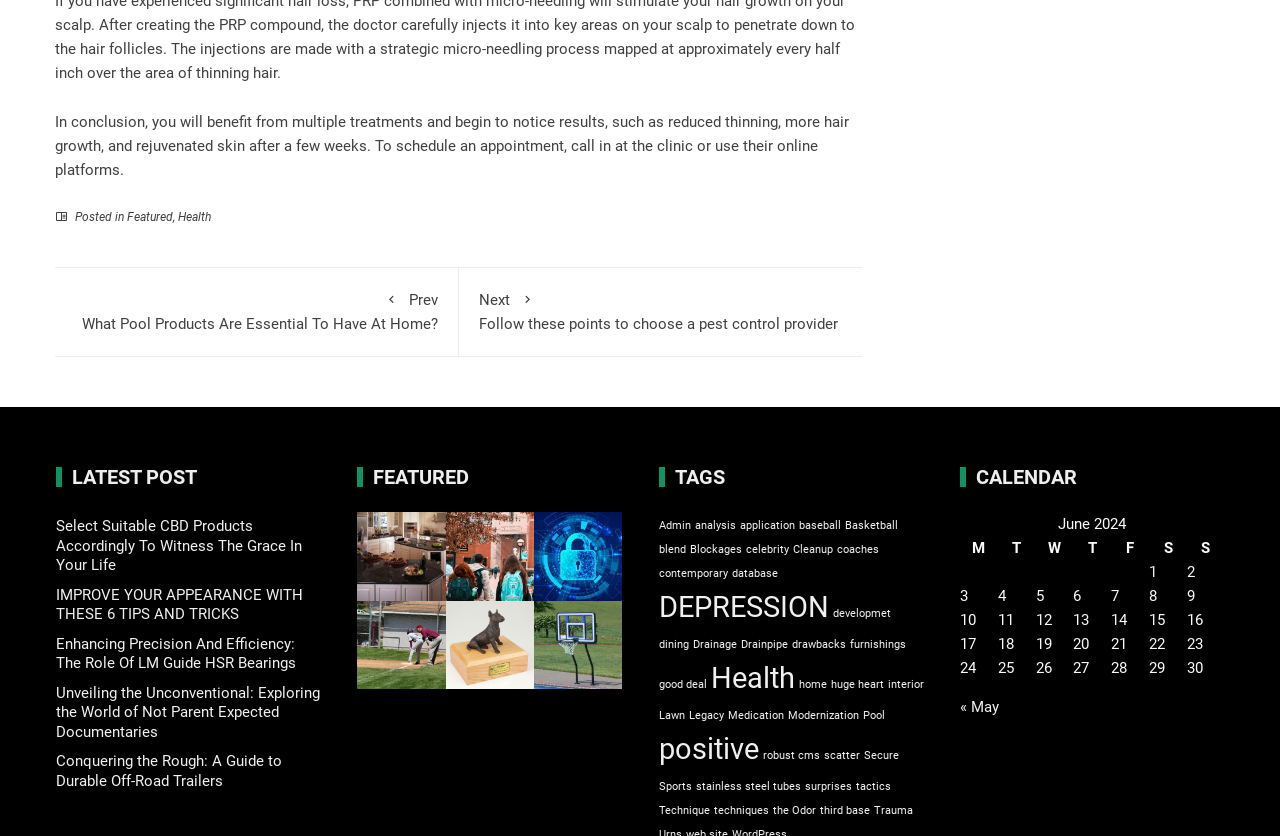Please predict the bounding box coordinates of the element's region where a click is necessary to complete the following instruction: "Click on the 'Next' link". The coordinates should be represented by four float numbers between 0 and 1, i.e., [left, top, right, bottom].

[0.374, 0.345, 0.658, 0.399]